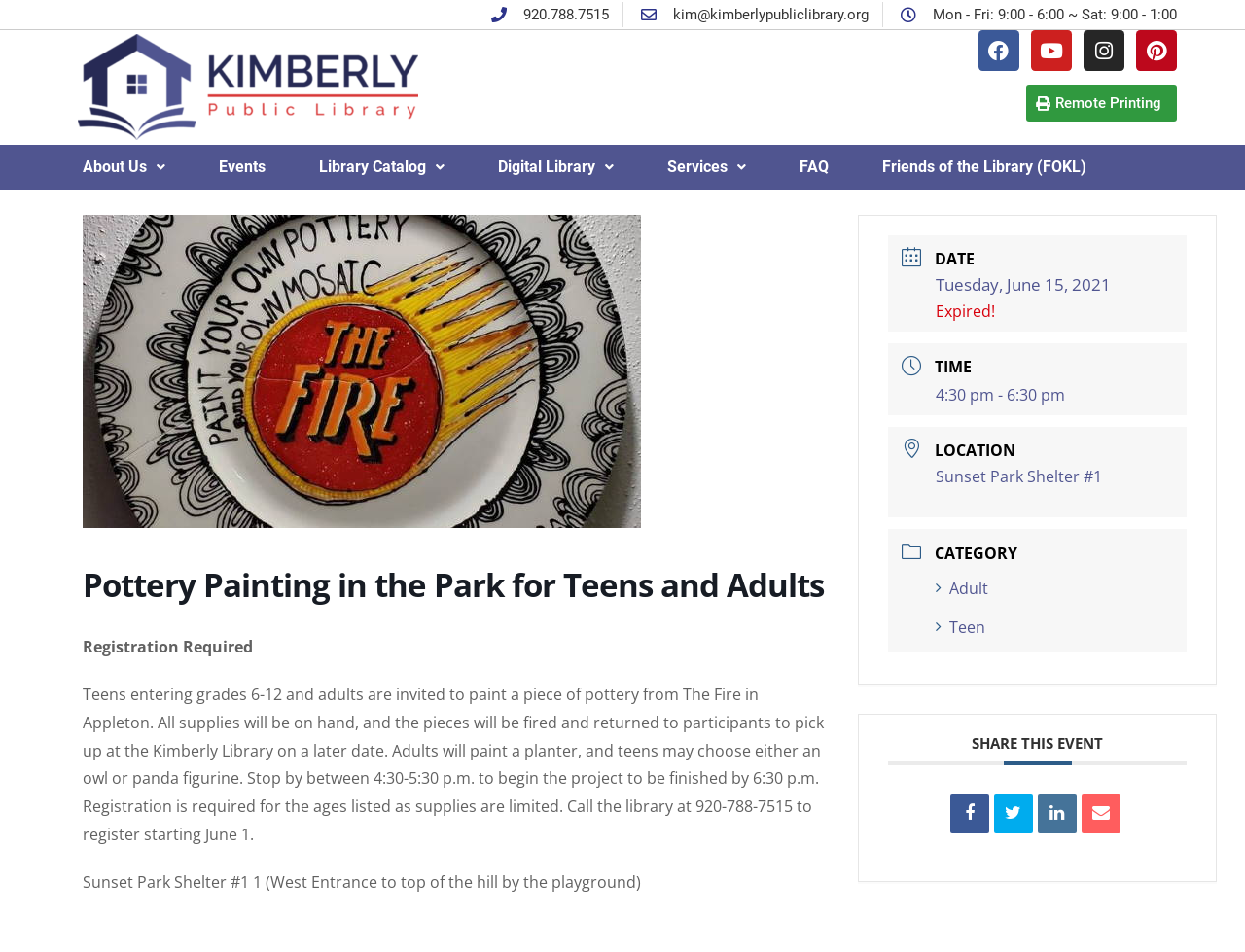Identify the bounding box coordinates of the region that should be clicked to execute the following instruction: "Call the library".

[0.42, 0.006, 0.489, 0.024]